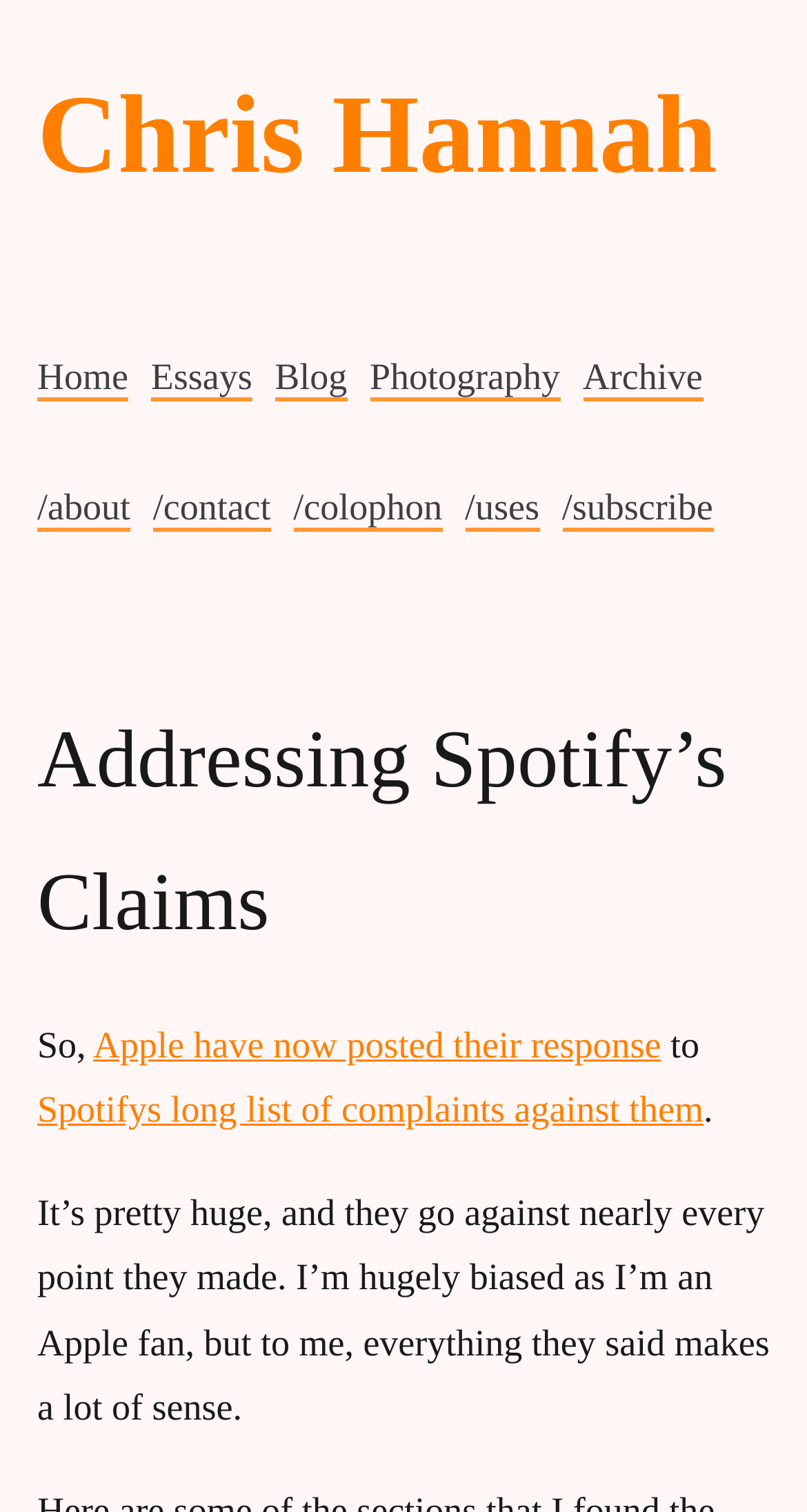Specify the bounding box coordinates of the area that needs to be clicked to achieve the following instruction: "read Apple's response".

[0.115, 0.677, 0.819, 0.704]